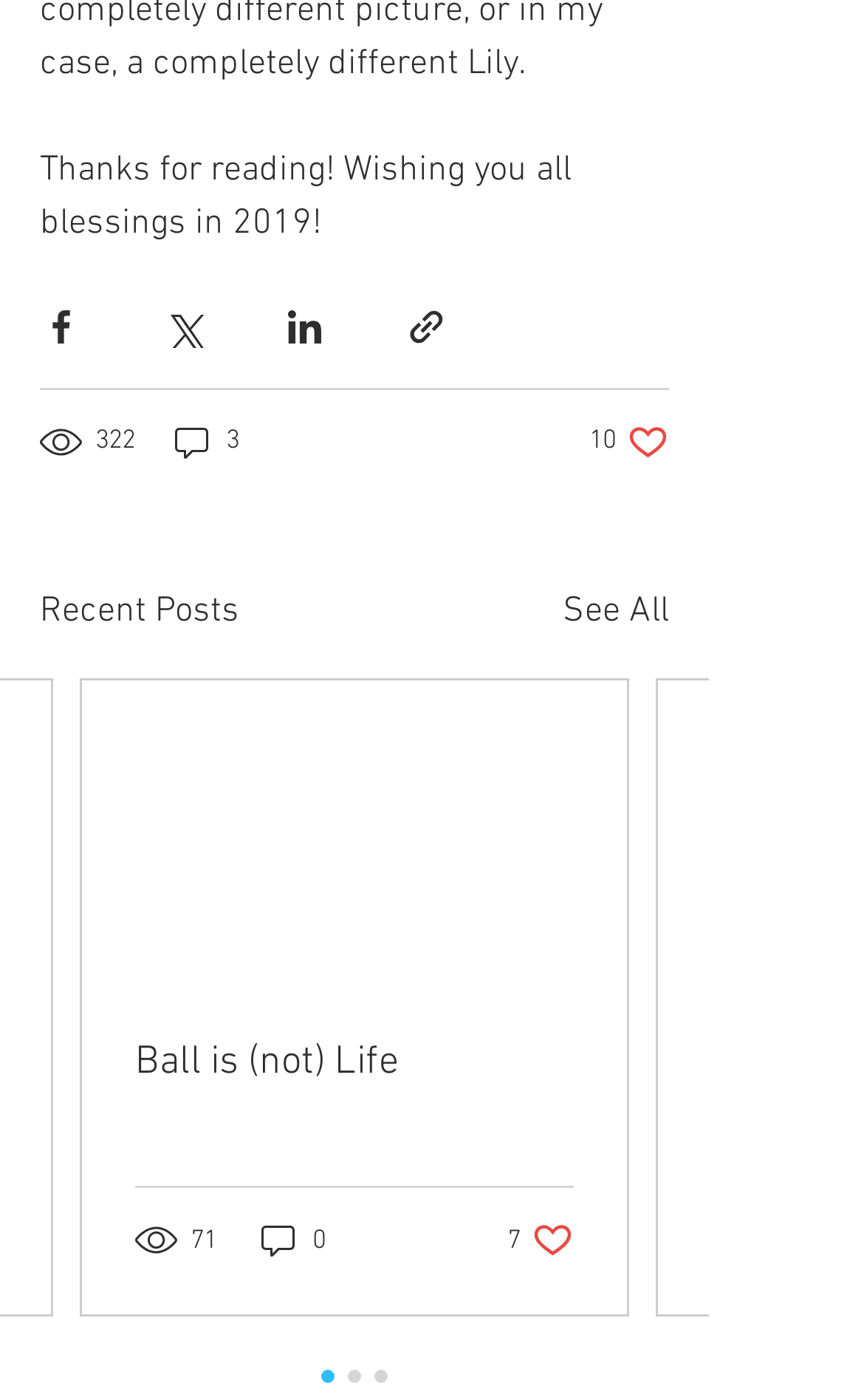What is the title of the second post?
Provide an in-depth and detailed explanation in response to the question.

The title of the second post is 'Ball is (not) Life', which is a link element with bounding box coordinates [0.156, 0.742, 0.664, 0.776] within the article element.